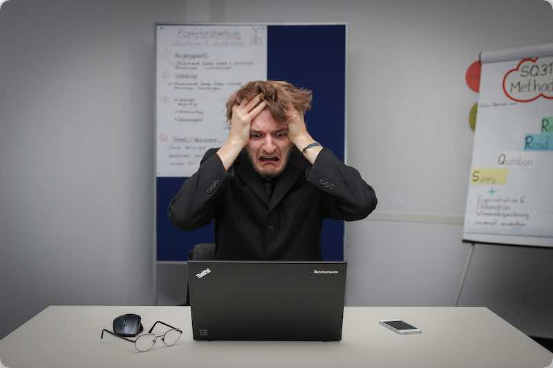What is the background of the image?
Based on the image, please offer an in-depth response to the question.

The background of the image features a whiteboard with notes or outlines, which suggests a professional setting, possibly an office or a workspace, where the man is working on a task or project.